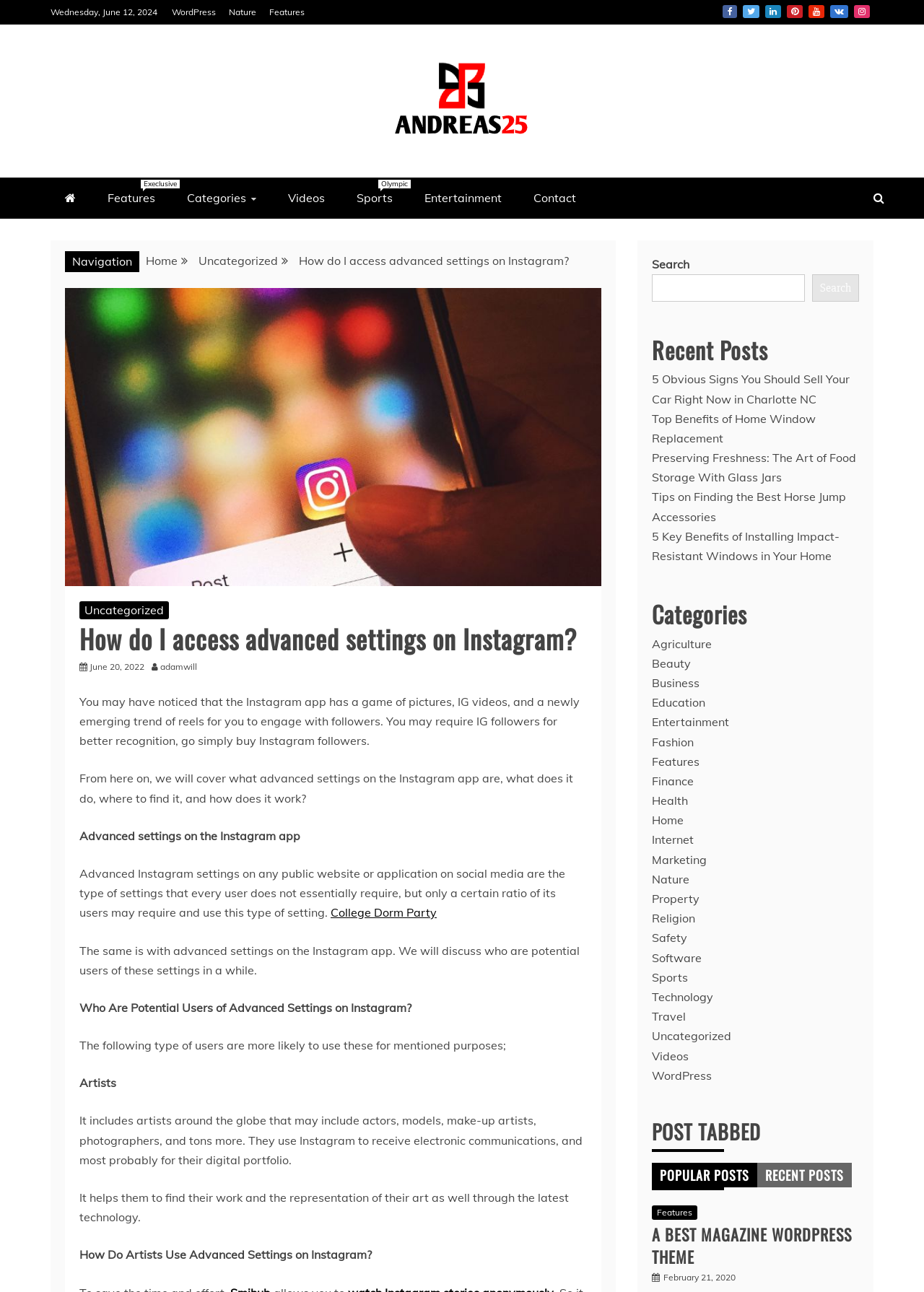Extract the main title from the webpage.

How do I access advanced settings on Instagram?